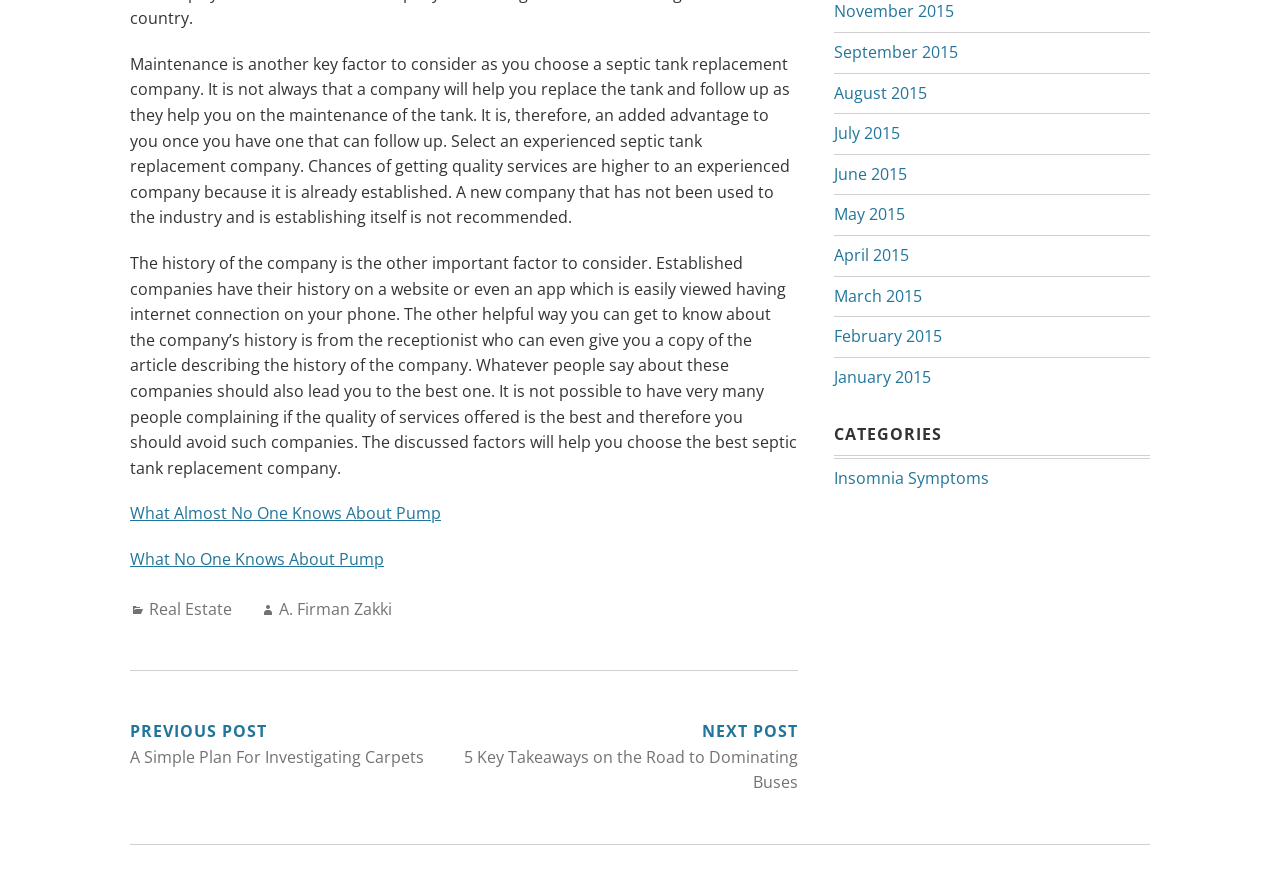What is the time period covered by the links on the right side of the page?
Please provide an in-depth and detailed response to the question.

The links on the right side of the page, specifically elements [222] to [231], list different months of the year 2015, indicating that they are archives of posts from that year.